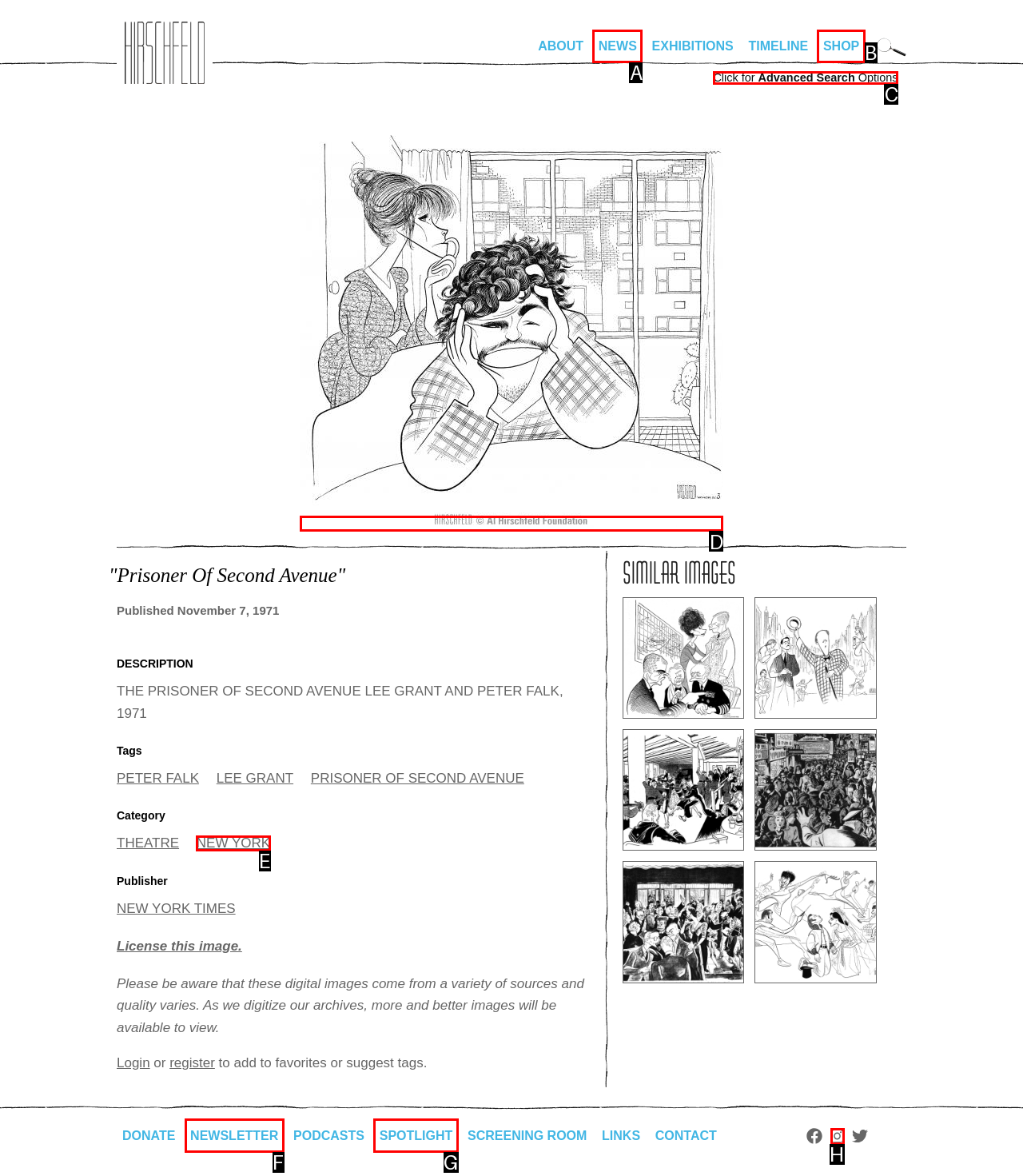Which HTML element should be clicked to complete the task: View Prisoner of Second Avenue details? Answer with the letter of the corresponding option.

D